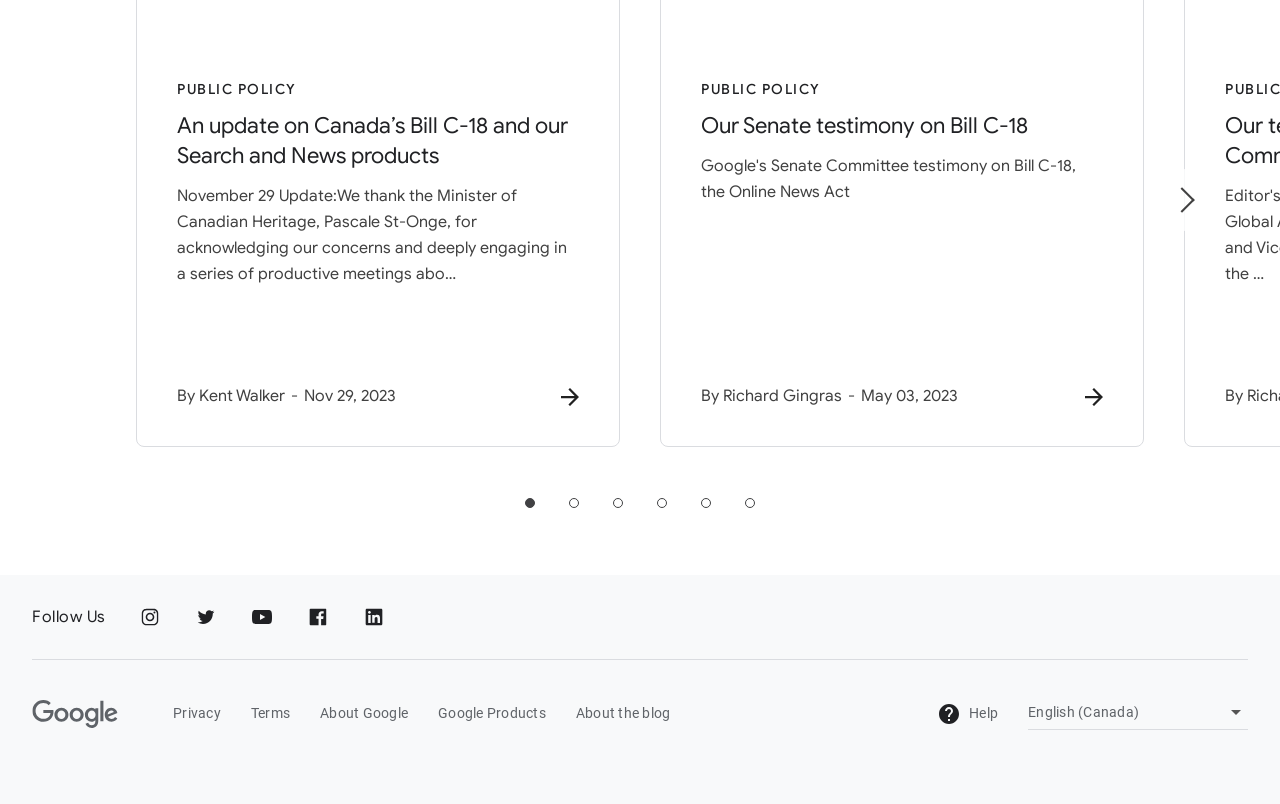Using the elements shown in the image, answer the question comprehensively: Is the language selection menu expanded?

I checked the combobox element with the label 'Select a language' and found that its 'expanded' property is set to False, indicating that the menu is not expanded.